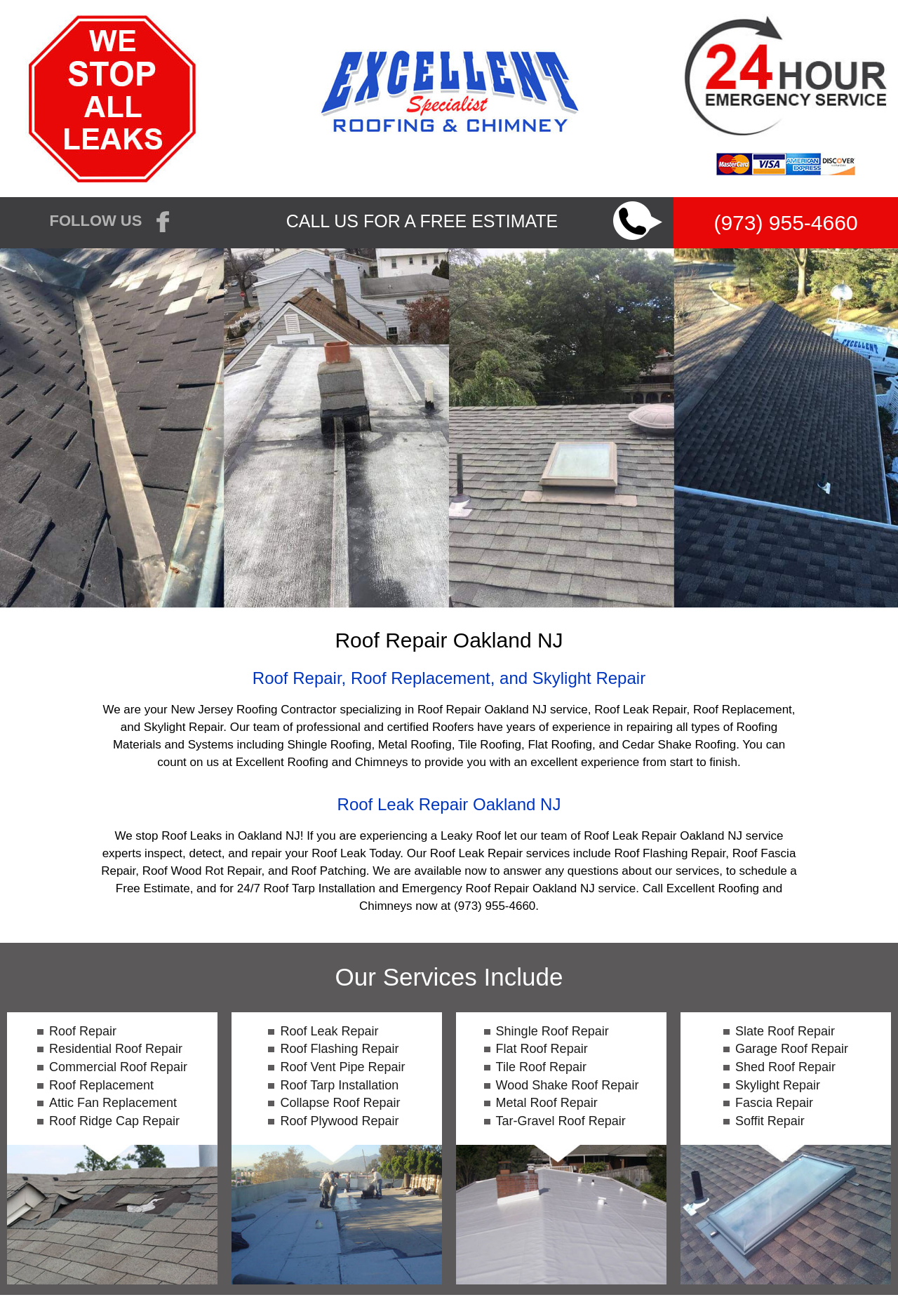Summarize the webpage with a detailed and informative caption.

This webpage is about Excellent Roof Repair, a New Jersey roofing contractor specializing in roof repair, roof leak repair, roof replacement, and skylight repair services in Oakland, NJ. 

At the top of the page, there are three images: "We Stop Roof Leaks", "Excellent Roofing and Chimneys", and "Emergency Roof Repair Oakland NJ". Below these images, there is a section with a "FOLLOW US Facebook" heading, a Facebook link, and a phone image. 

To the right of the Facebook section, there is a "CALL US FOR A FREE ESTIMATE" text and a phone number "(973) 955-4660" heading. 

Below these elements, there is a large image of "Roof Repair Service Oakland NJ" that spans the entire width of the page. 

Underneath the image, there are several headings and paragraphs describing the company's services, including roof repair, roof leak repair, roof replacement, and skylight repair. The text explains that the company has a team of professional and certified roofers with years of experience in repairing various types of roofing materials and systems.

Further down the page, there are headings and paragraphs detailing specific services, such as roof leak repair, roof flashing repair, and roof tarp installation. 

The page also lists the company's services, including residential roof repair, commercial roof repair, roof replacement, attic fan replacement, and more. Each service is listed in a separate line, with some accompanied by images.

At the bottom of the page, there are more images, including "Roof Repair Oakland NJ", "Commercial Roof Repair Oakland NJ", "TPO Roof Repair Oakland NJ", and "Skylight Repair Oakland NJ".